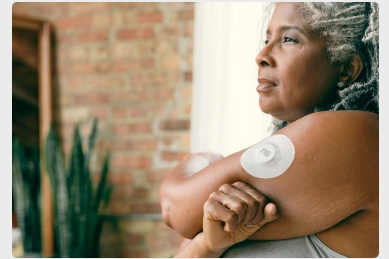What type of walls are in the background?
Using the image, elaborate on the answer with as much detail as possible.

The background of the image features warm brick walls, which create a cozy atmosphere.